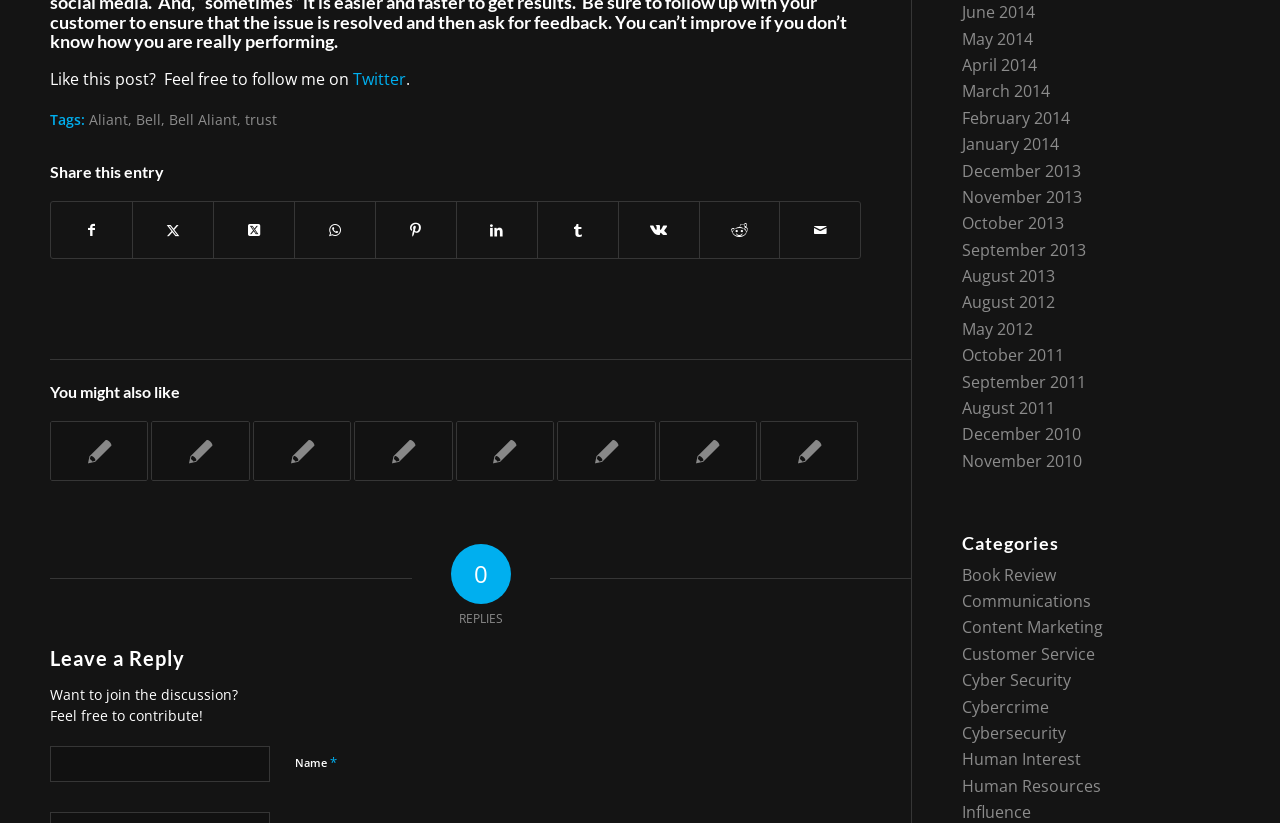Please determine the bounding box coordinates, formatted as (top-left x, top-left y, bottom-right x, bottom-right y), with all values as floating point numbers between 0 and 1. Identify the bounding box of the region described as: January 2014

[0.752, 0.162, 0.828, 0.188]